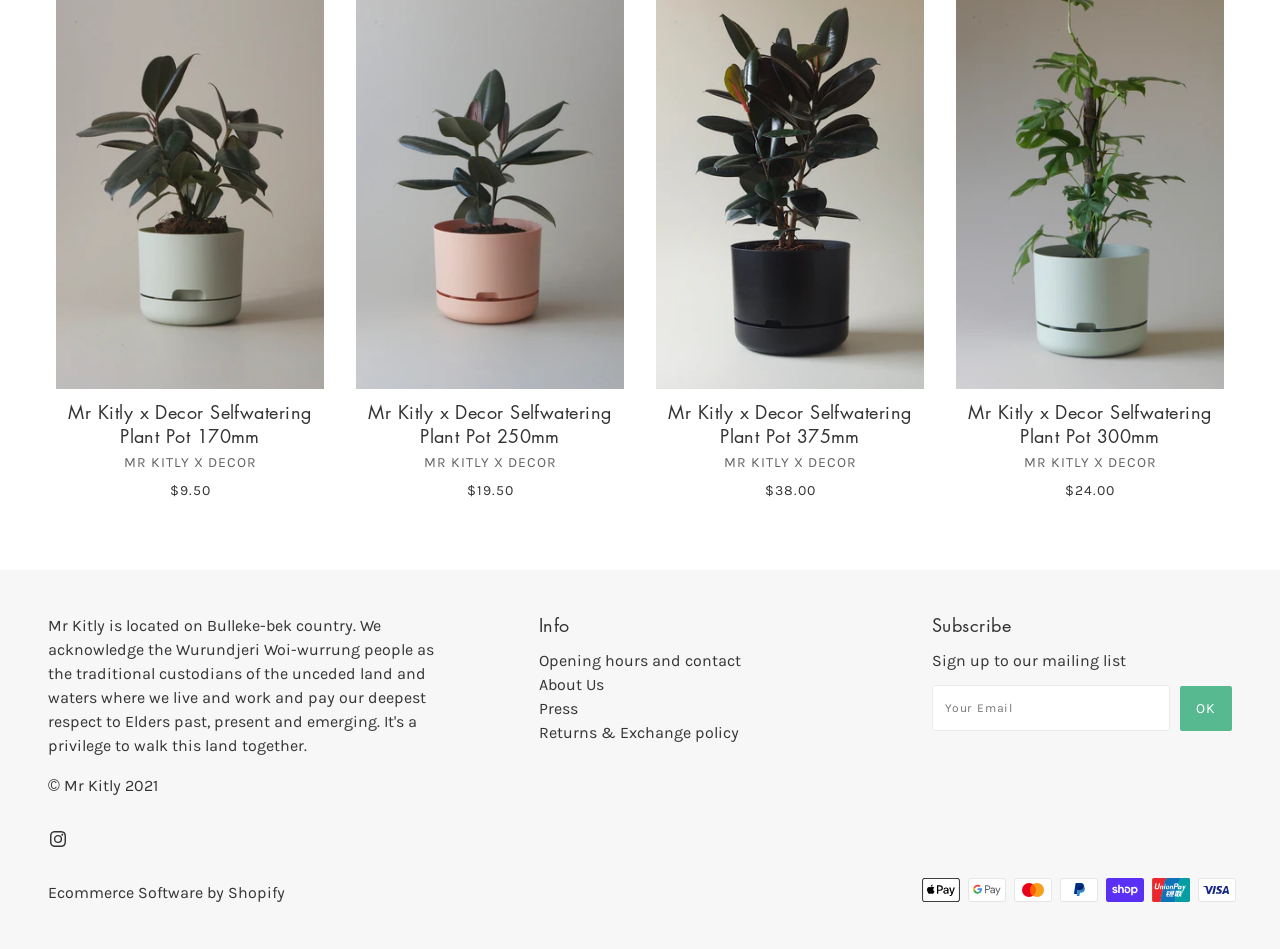Locate the bounding box coordinates of the area that needs to be clicked to fulfill the following instruction: "Click on the Opening hours and contact link". The coordinates should be in the format of four float numbers between 0 and 1, namely [left, top, right, bottom].

[0.421, 0.686, 0.579, 0.706]